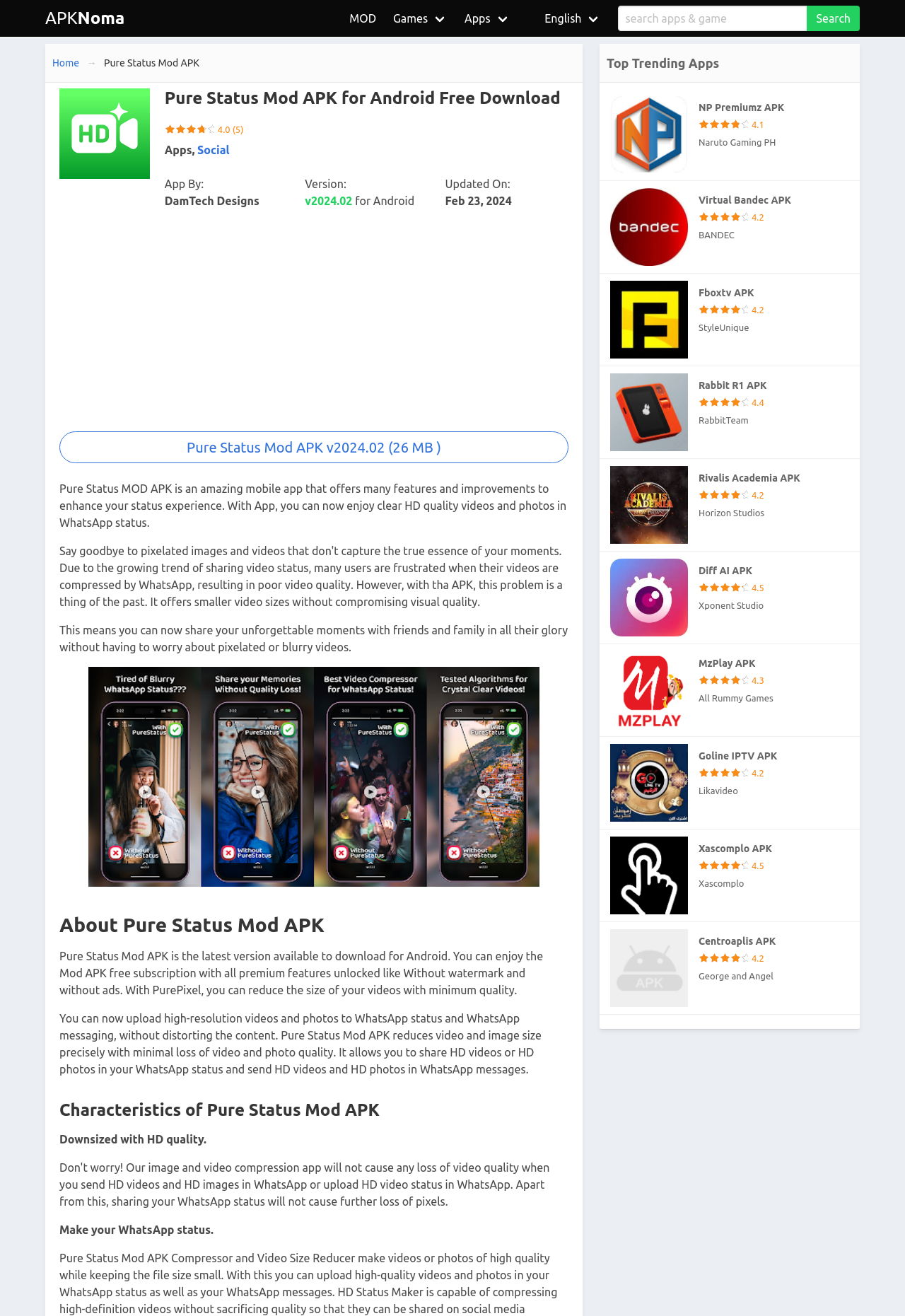From the details in the image, provide a thorough response to the question: What is the average rating of the app?

The average rating of the app can be found in the text 'average rating 4.0' which is located below the app icon.